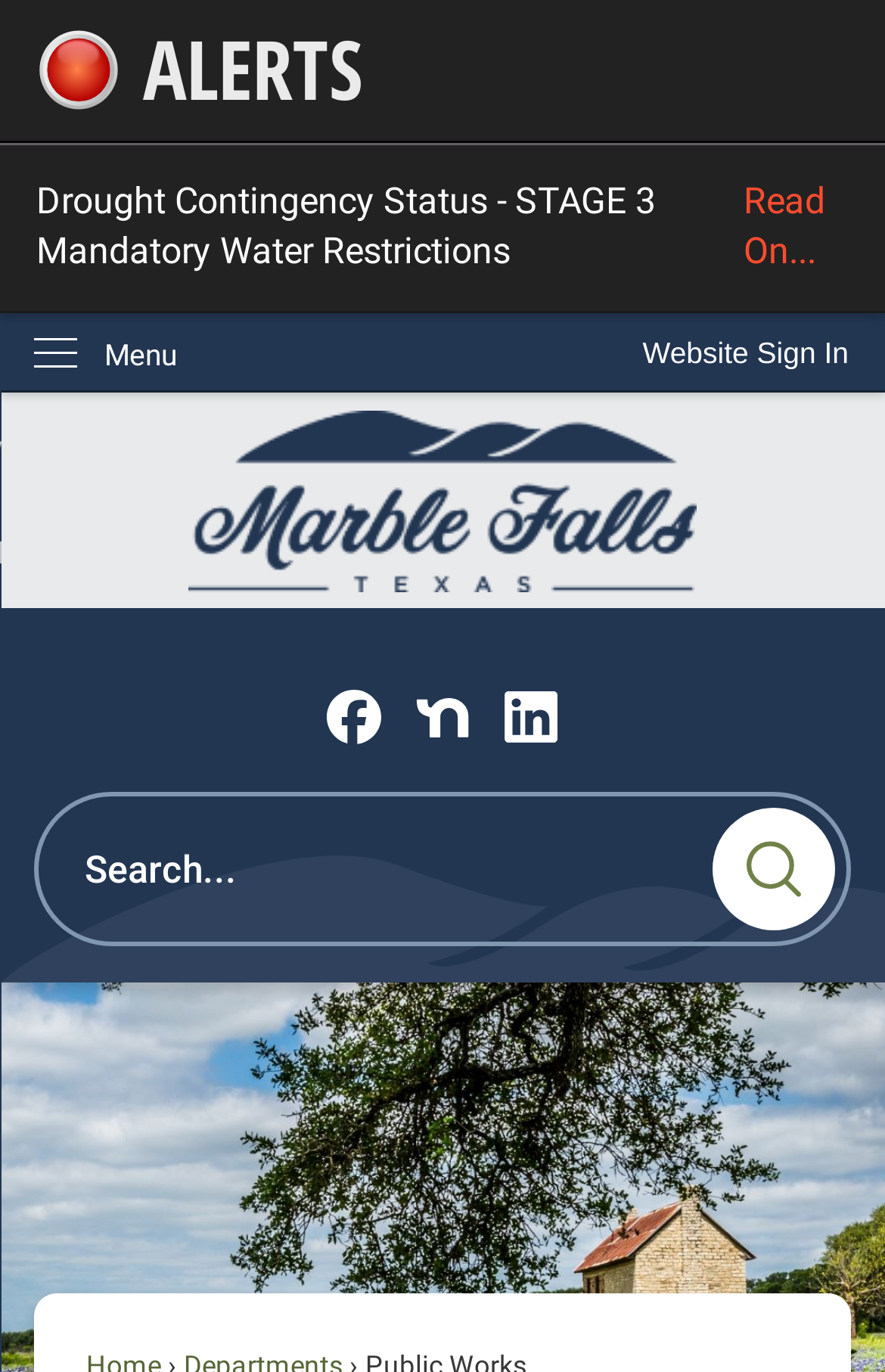Please determine the bounding box coordinates of the section I need to click to accomplish this instruction: "Check Frequently Asked Questions".

None